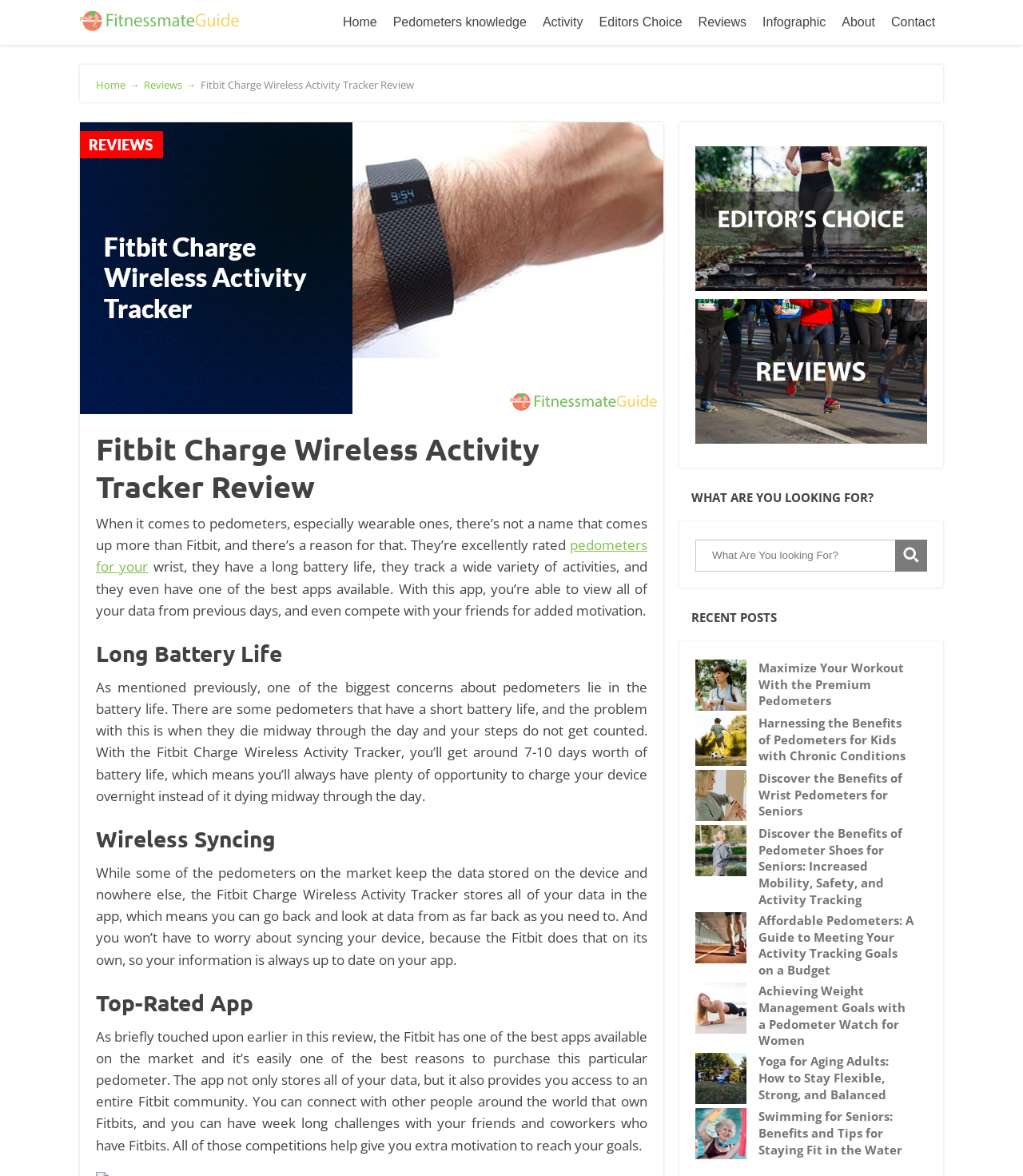Provide a brief response to the question below using a single word or phrase: 
What is the topic of the recent post 'Maximize Your Workout With the Premium Pedometers'?

Pedometers for workout